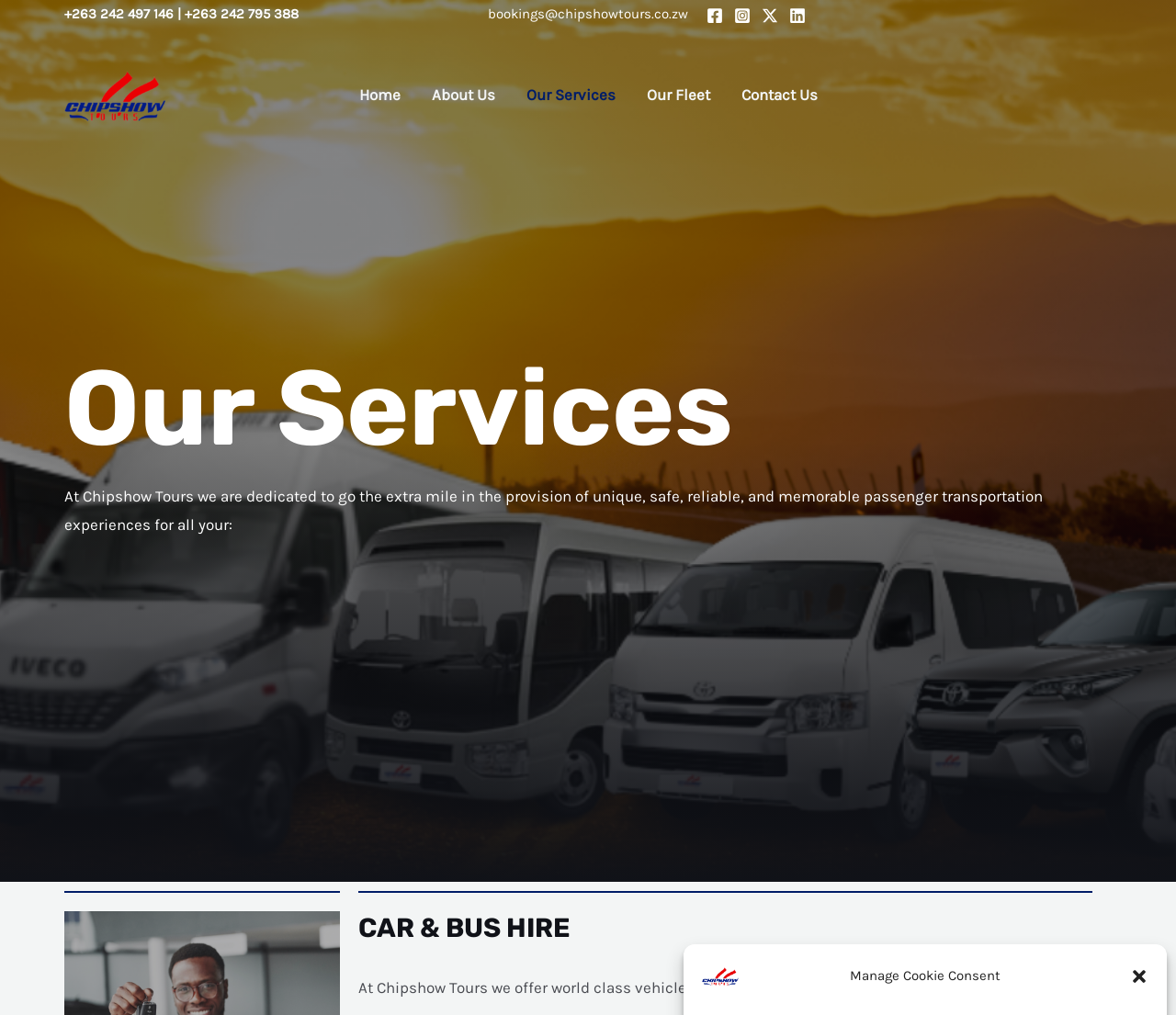Identify the bounding box coordinates of the part that should be clicked to carry out this instruction: "Go to Home page".

[0.292, 0.08, 0.354, 0.107]